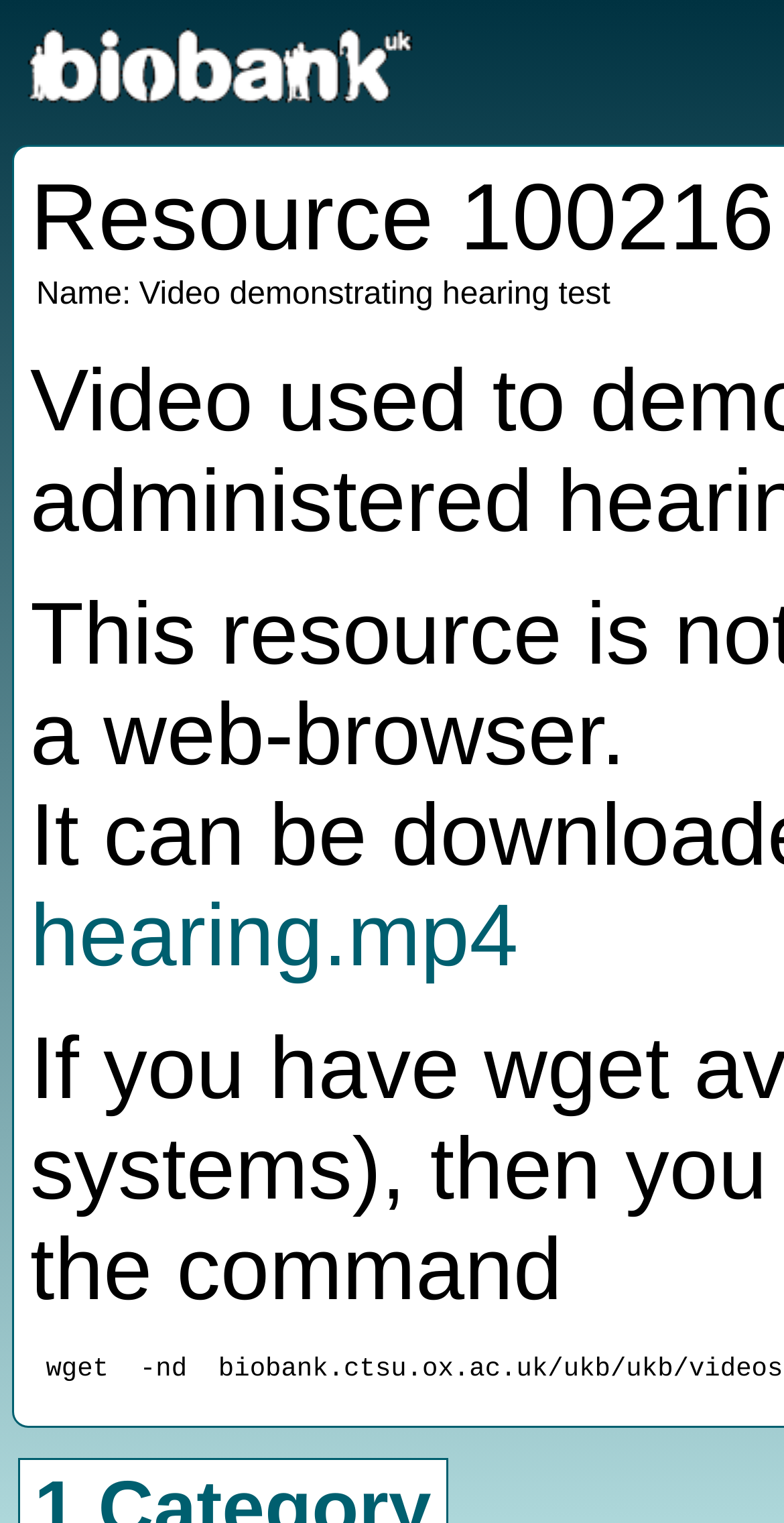What is the name of the resource?
Based on the image, answer the question with as much detail as possible.

By examining the LayoutTable element, I found a LayoutTableRow with two LayoutTableCells. The first cell contains the text 'Name:', and the second cell contains the text 'Video demonstrating hearing test', which suggests that this is the name of the resource.